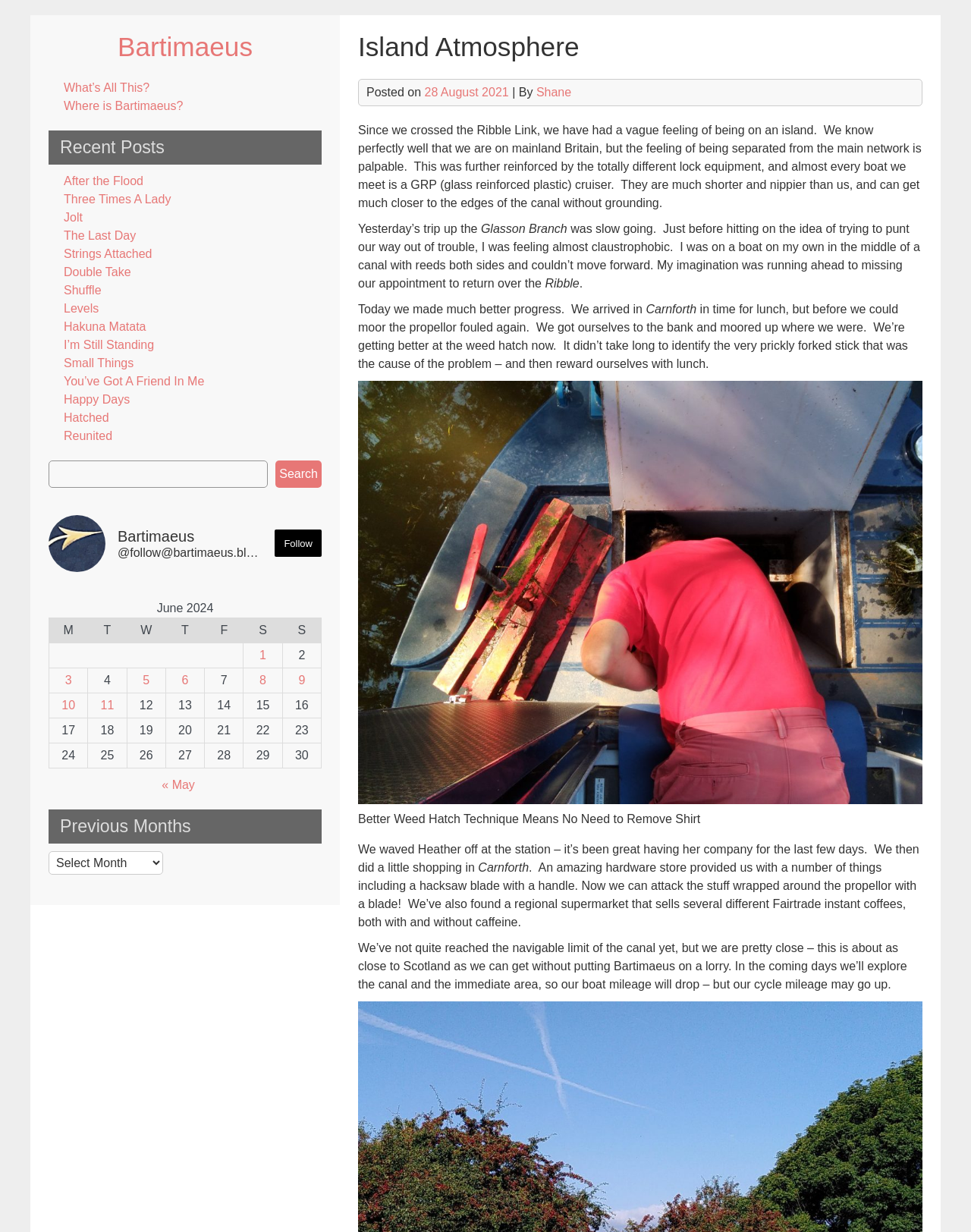Using the webpage screenshot, find the UI element described by parent_node: Search name="s". Provide the bounding box coordinates in the format (top-left x, top-left y, bottom-right x, bottom-right y), ensuring all values are floating point numbers between 0 and 1.

[0.05, 0.374, 0.276, 0.396]